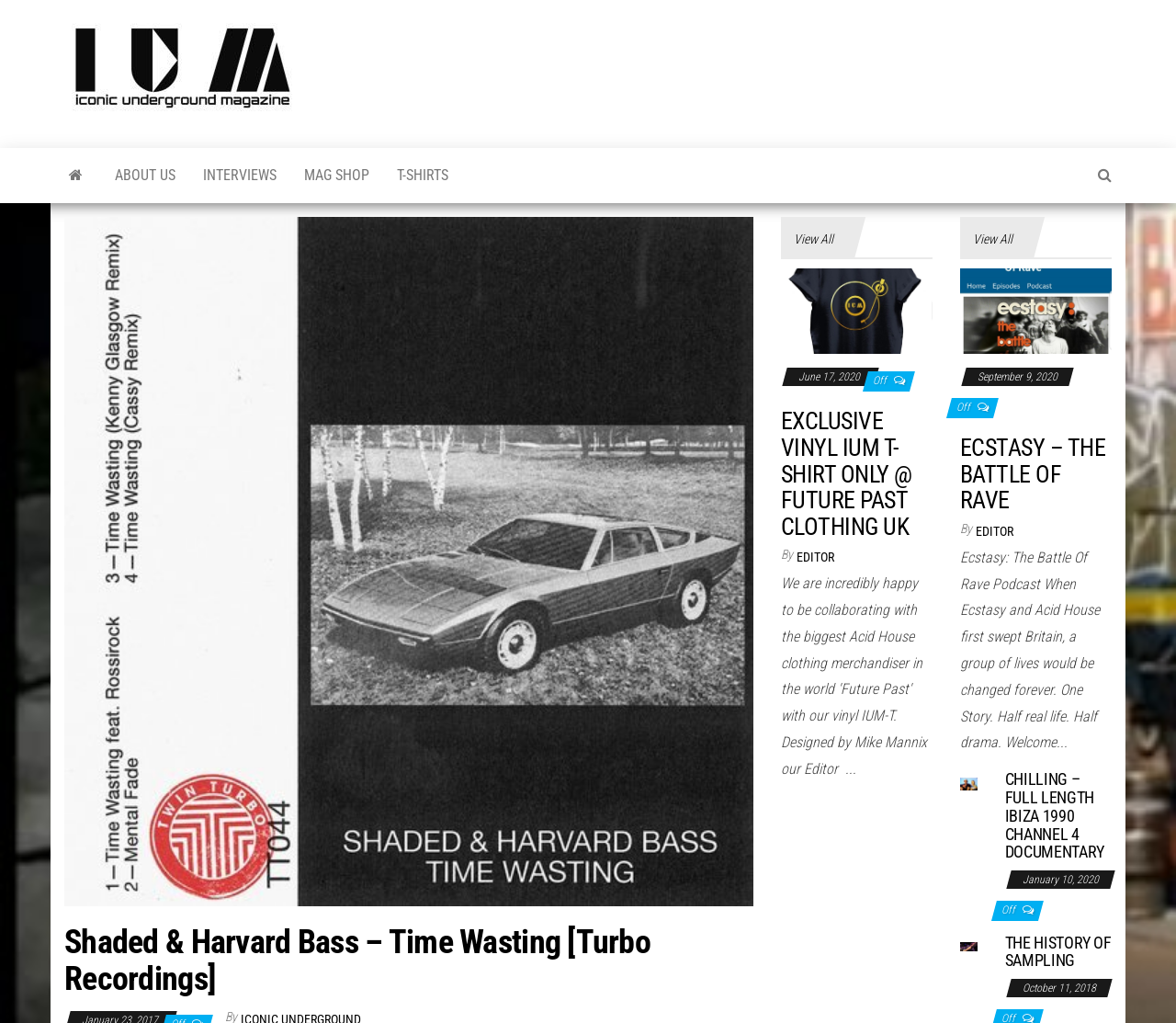Specify the bounding box coordinates of the region I need to click to perform the following instruction: "Read about ECSTASY – THE BATTLE OF RAVE". The coordinates must be four float numbers in the range of 0 to 1, i.e., [left, top, right, bottom].

[0.816, 0.294, 0.945, 0.311]